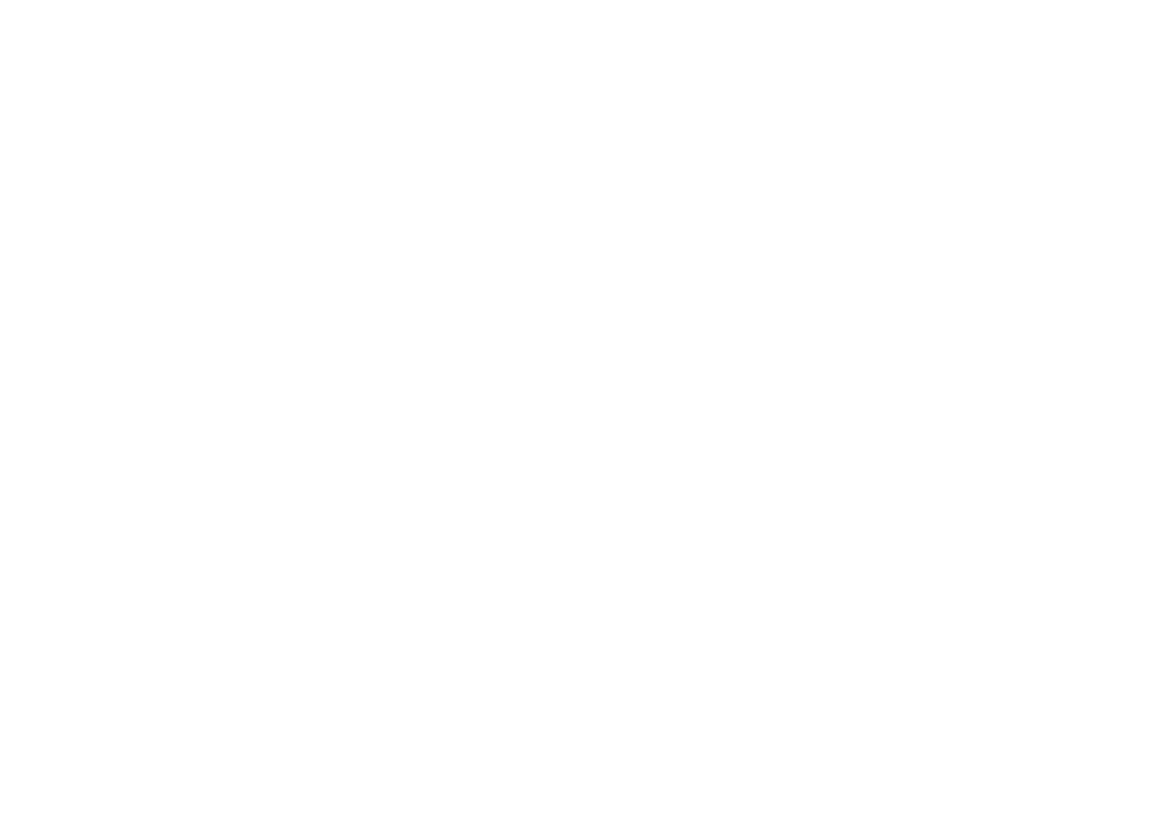With reference to the screenshot, provide a detailed response to the question below:
How many addresses are listed on the page?

I counted the number of addresses listed on the page by looking at the links with the text 'map- top-things-to-check-before-making-your-site-live' which contains two addresses: '333 West San Carlos St Suite 600, San Jose, CA 95110' and '2010 El Camino Real, Suite 926, Santa Clara, California 95050'.